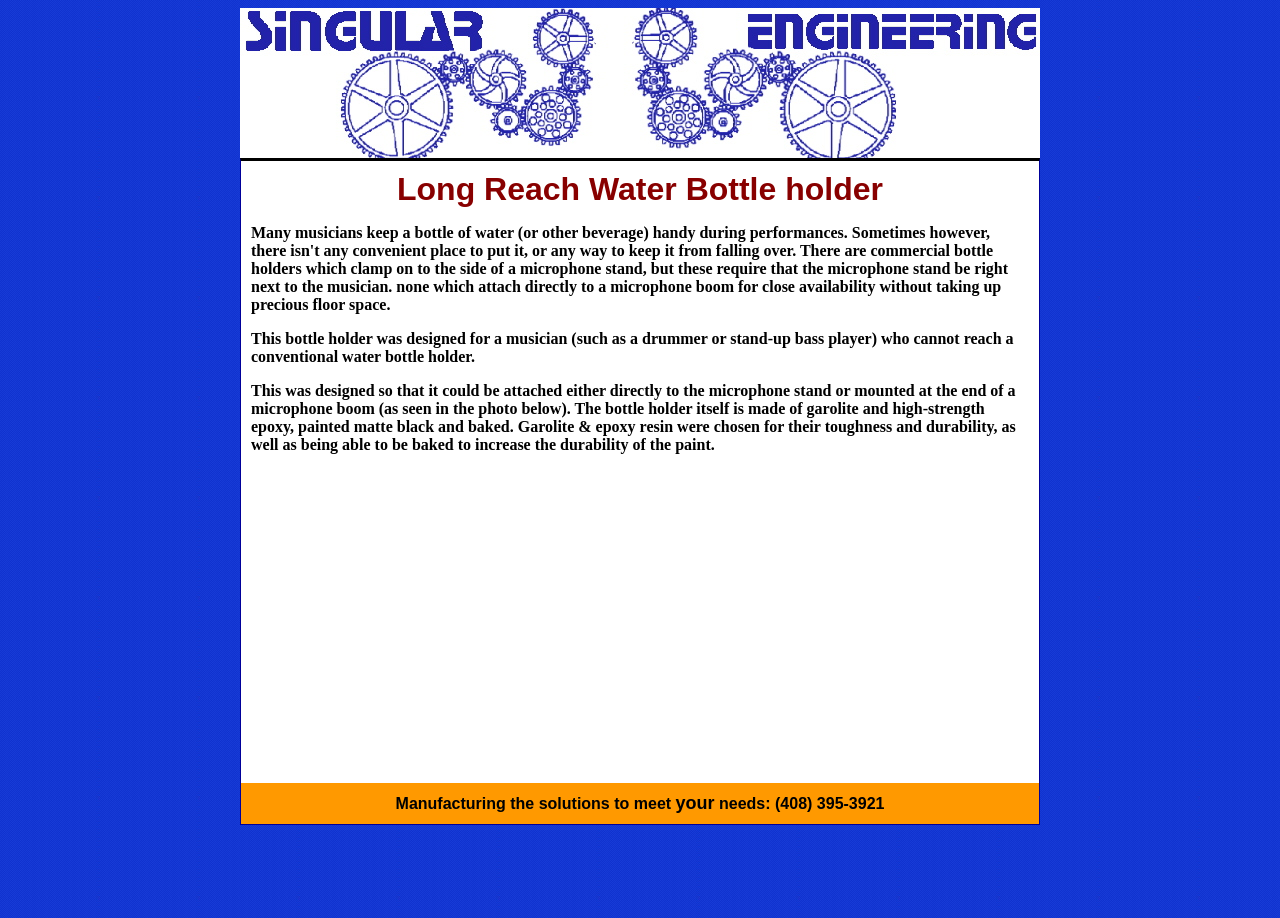Answer succinctly with a single word or phrase:
What is the purpose of the Long Reach Water Bottle Holder?

For musicians